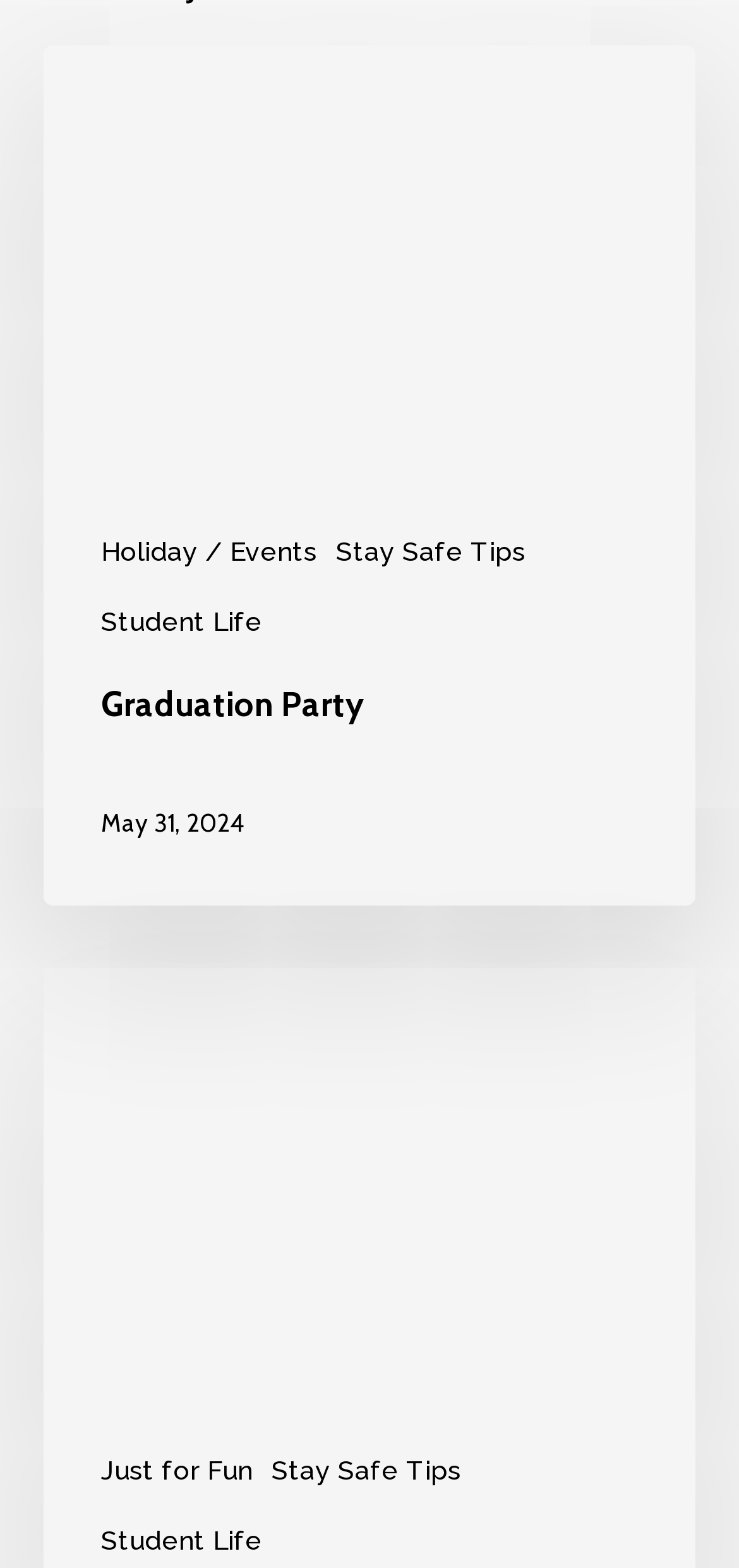Identify the bounding box coordinates for the region of the element that should be clicked to carry out the instruction: "explore Student Life". The bounding box coordinates should be four float numbers between 0 and 1, i.e., [left, top, right, bottom].

[0.137, 0.386, 0.355, 0.409]